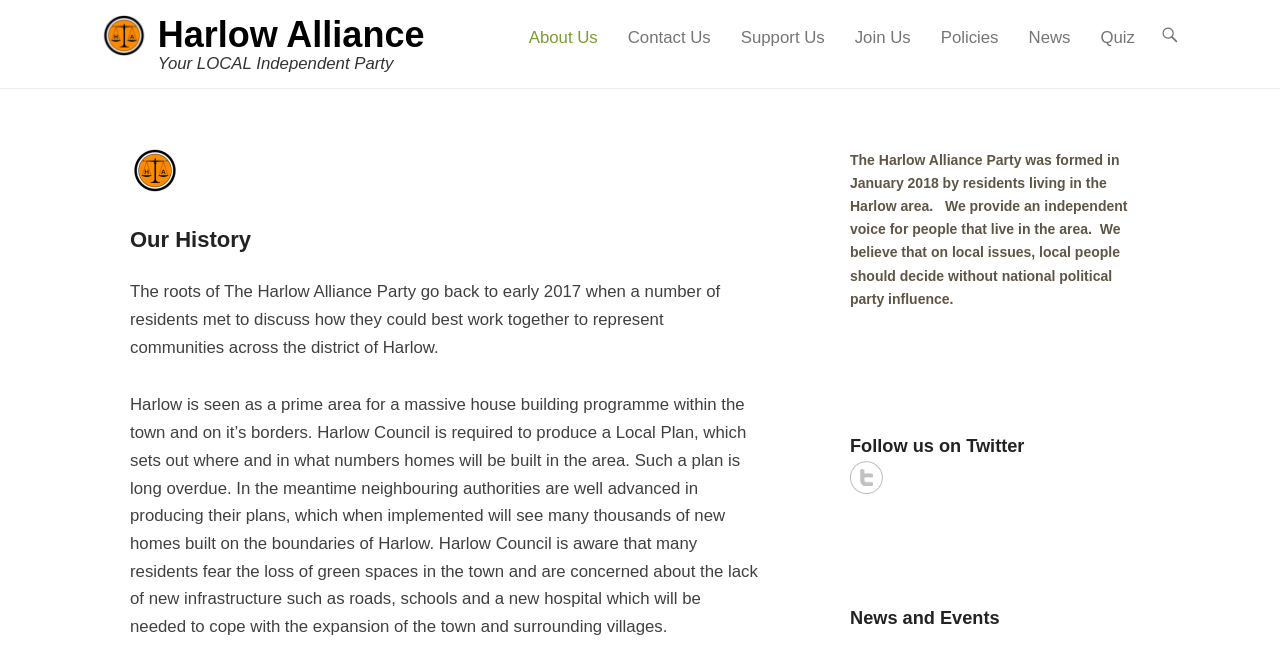Answer the question using only a single word or phrase: 
How many links are there in the primary menu?

7